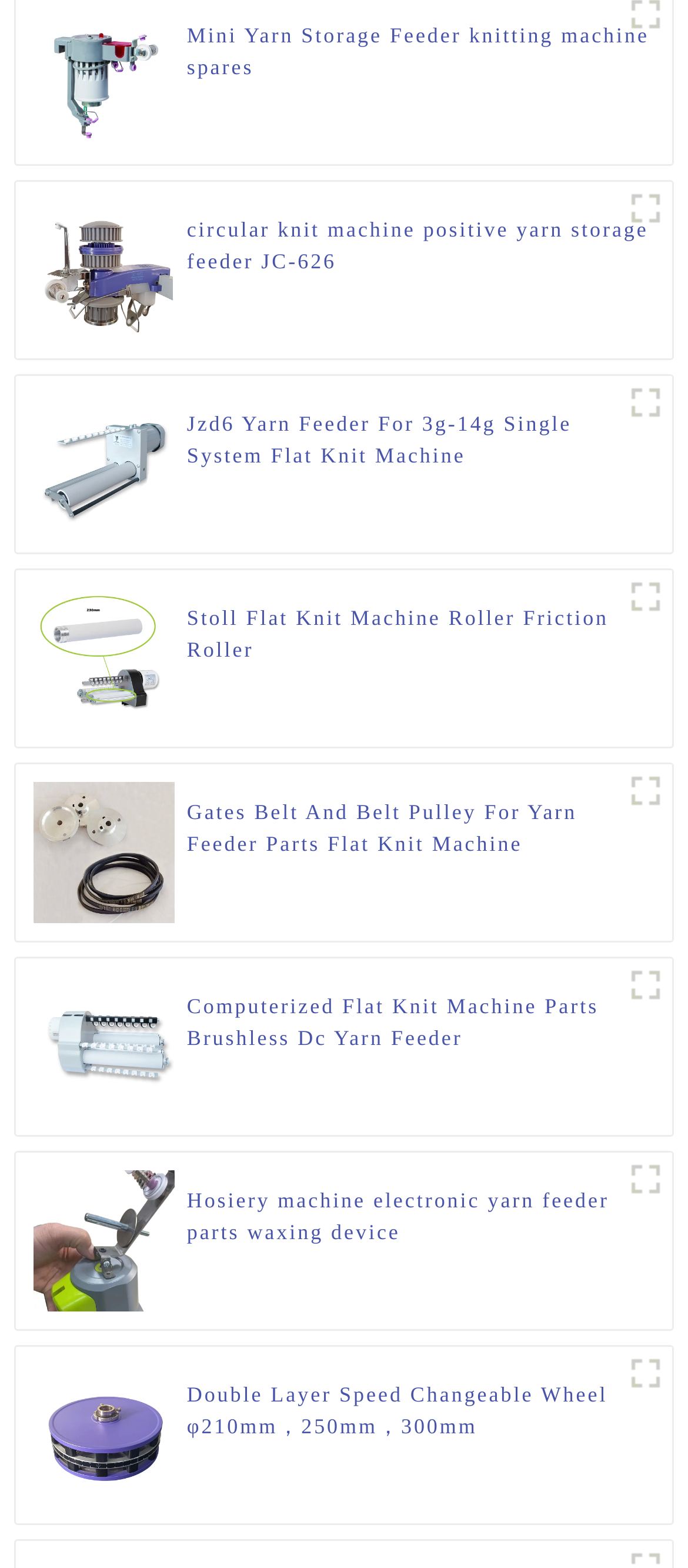Given the webpage screenshot and the description, determine the bounding box coordinates (top-left x, top-left y, bottom-right x, bottom-right y) that define the location of the UI element matching this description: title="a"

[0.9, 0.487, 0.977, 0.521]